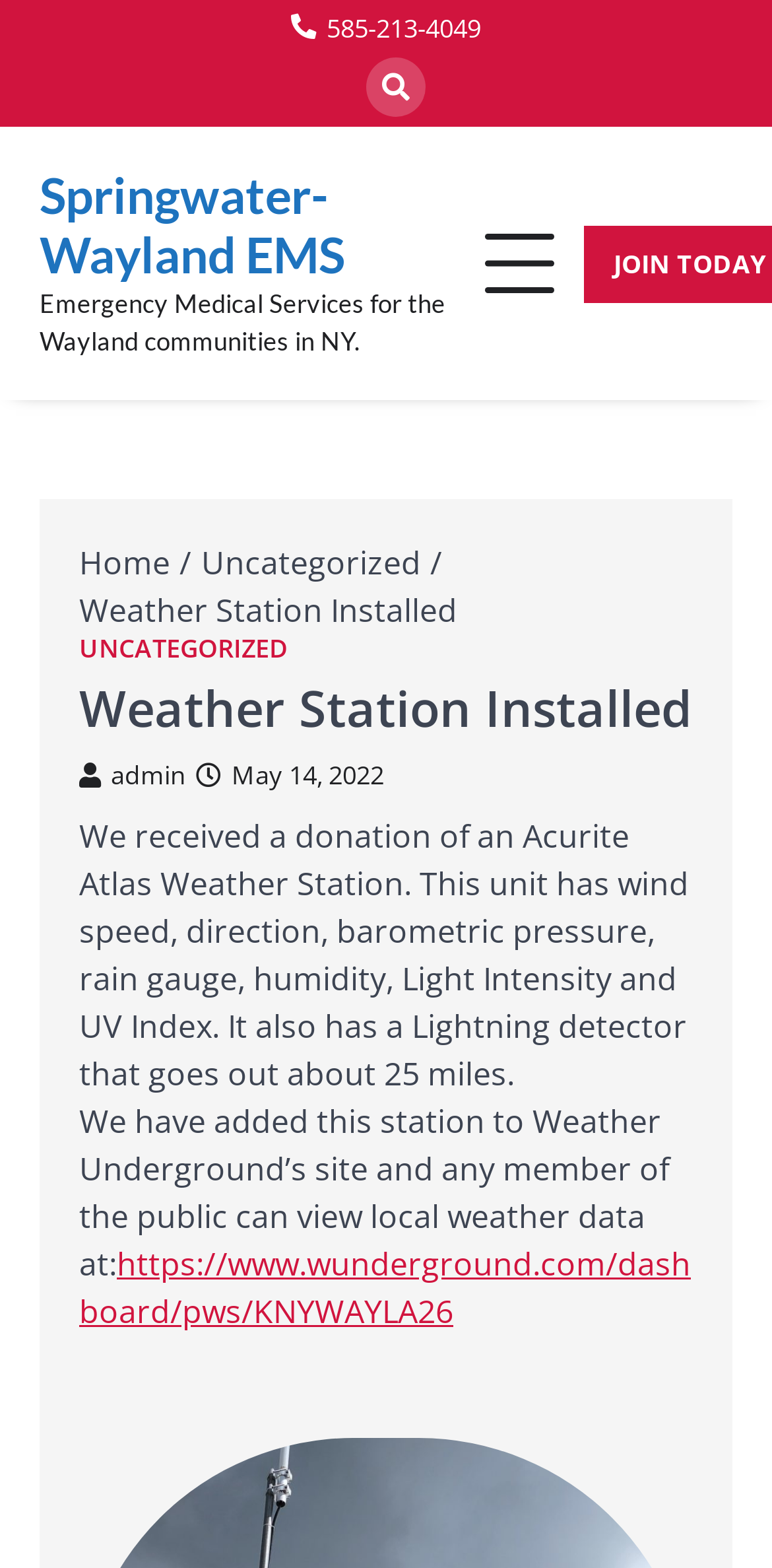Reply to the question with a single word or phrase:
What is the phone number of Springwater-Wayland EMS?

585-213-4049